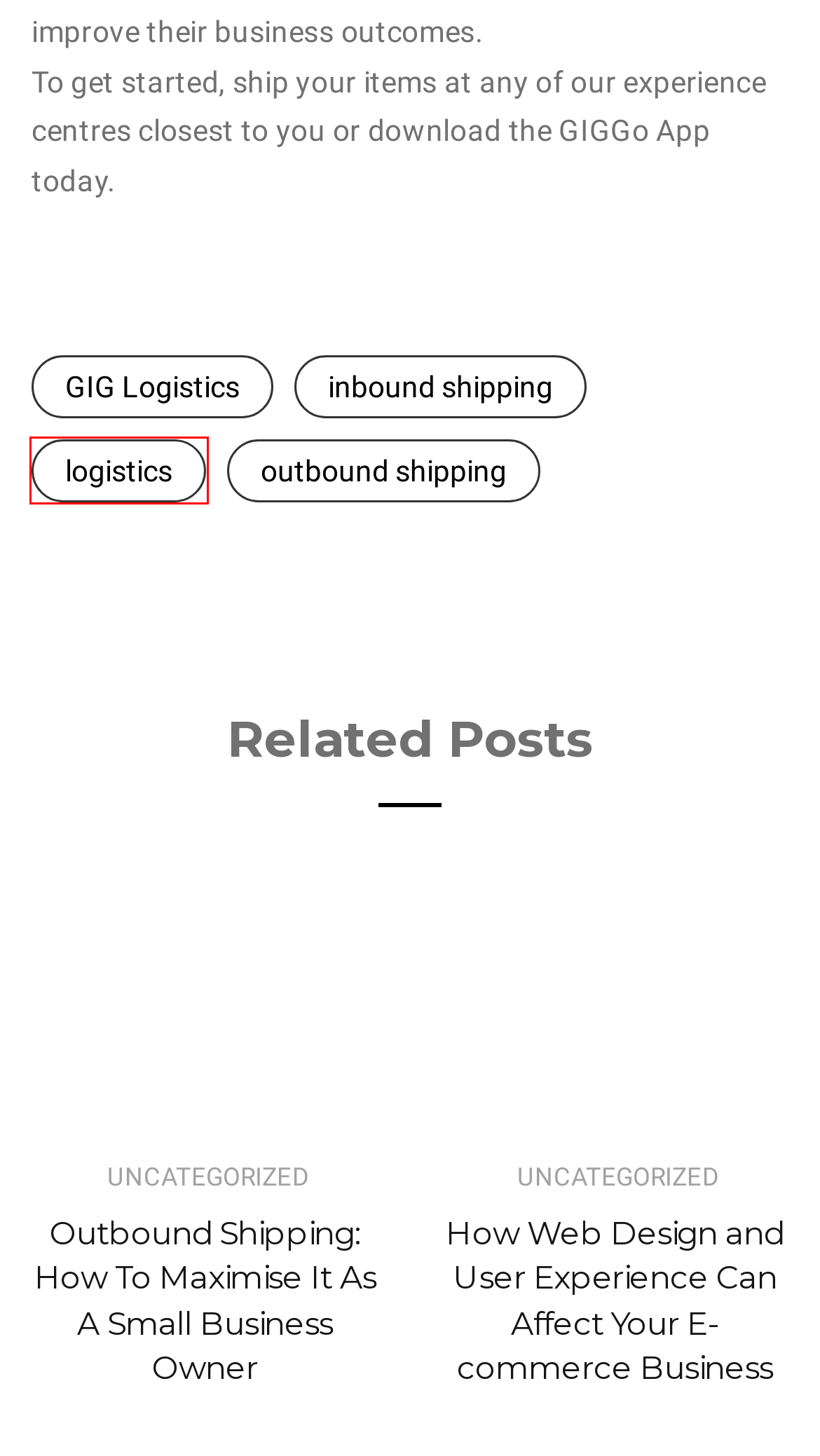Observe the webpage screenshot and focus on the red bounding box surrounding a UI element. Choose the most appropriate webpage description that corresponds to the new webpage after clicking the element in the bounding box. Here are the candidates:
A. logistics Archives - GIG Logistics Blog
B. outbound shipping Archives - GIG Logistics Blog
C. Outbound Shipping: How To Maximise It As A Small Business Owner - GIG Logistics Blog
D. GIG Logistics Archives - GIG Logistics Blog
E. GIG Logistics Blog - Insights on GIGL's products, people and culture.
F. GIGL | Africa's Leading Logistics Company | Express Delivery
G. How Web Design and User Experience Can Affect Your E-commerce Business - GIG Logistics Blog
H. inbound shipping Archives - GIG Logistics Blog

A